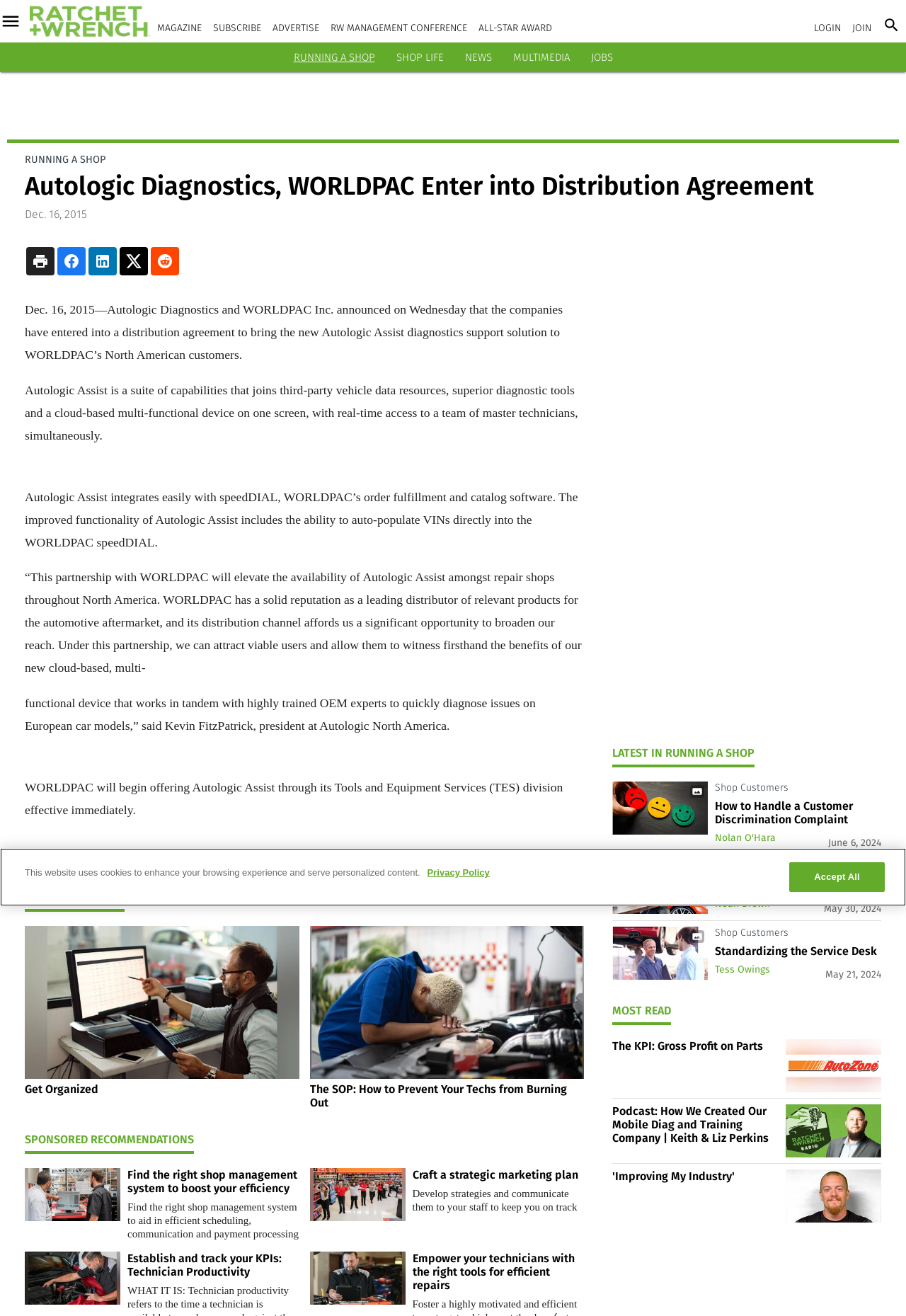What is the topic of the article?
Please provide a comprehensive answer based on the contents of the image.

The question asks for the topic of the article, which can be found in the main heading of the webpage, 'Autologic Diagnostics, WORLDPAC Enter into Distribution Agreement'.